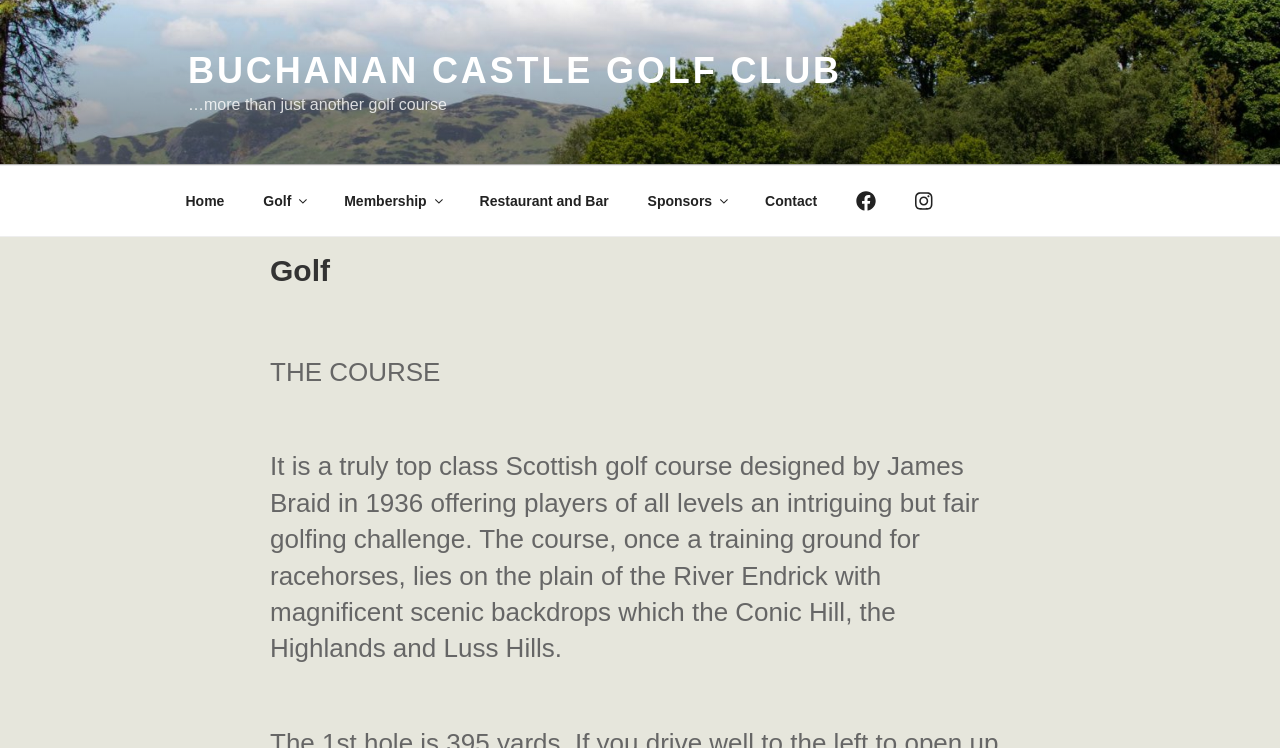Who designed the golf course? Based on the screenshot, please respond with a single word or phrase.

James Braid